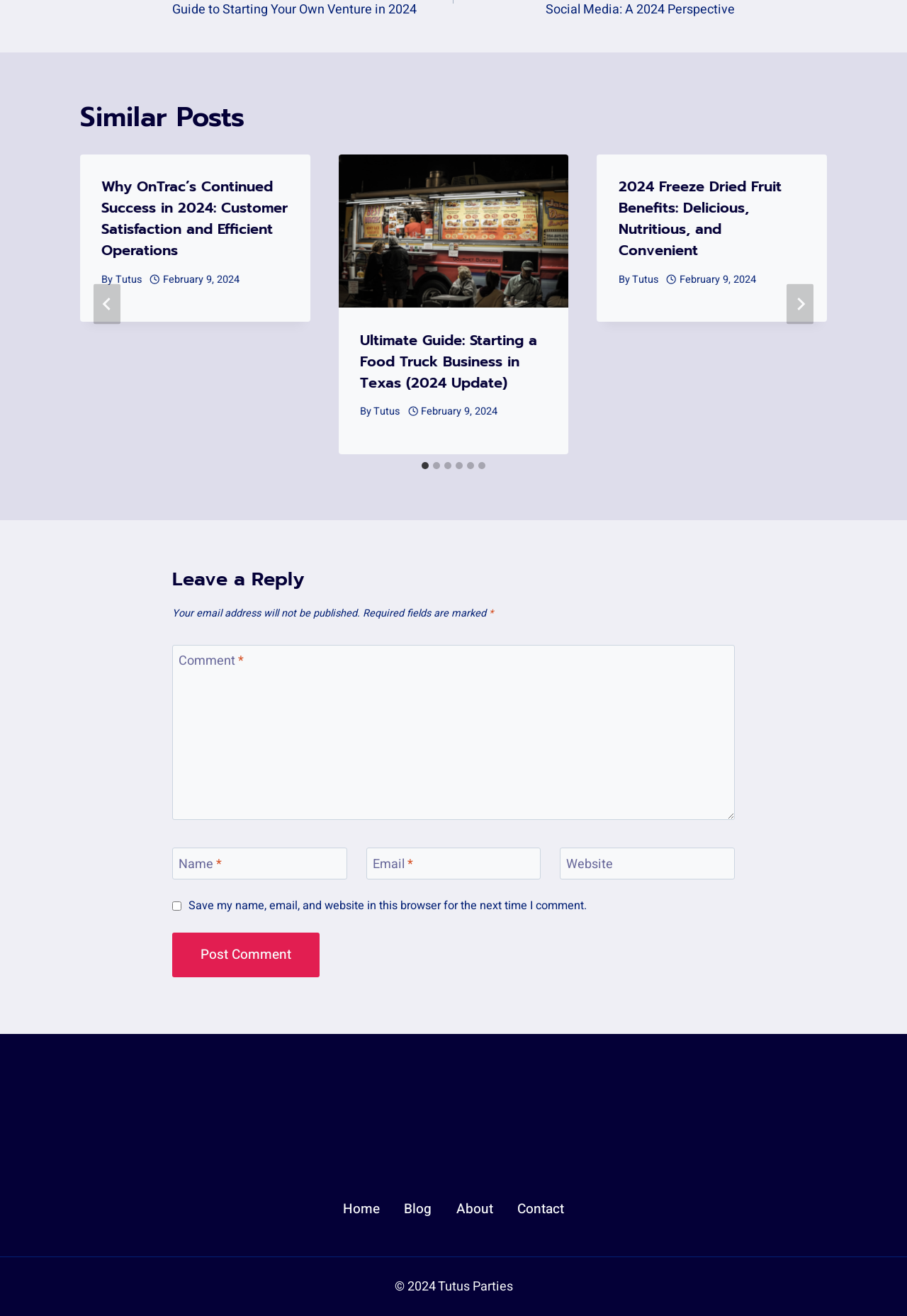Find the bounding box coordinates for the area you need to click to carry out the instruction: "View the 'Ultimate Guide: Starting a Food Truck Business in Texas (2024 Update)' article". The coordinates should be four float numbers between 0 and 1, indicated as [left, top, right, bottom].

[0.373, 0.117, 0.627, 0.233]